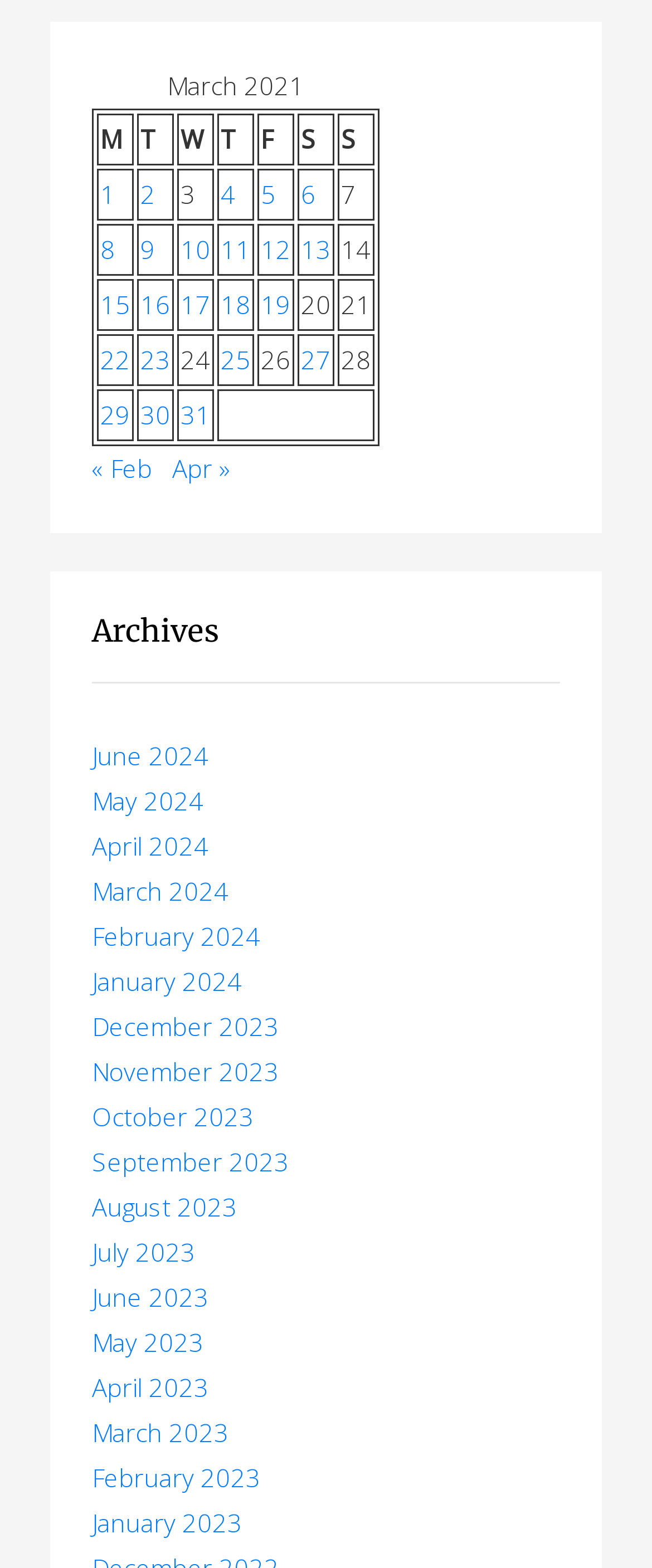Identify the bounding box coordinates of the area that should be clicked in order to complete the given instruction: "search for something". The bounding box coordinates should be four float numbers between 0 and 1, i.e., [left, top, right, bottom].

None